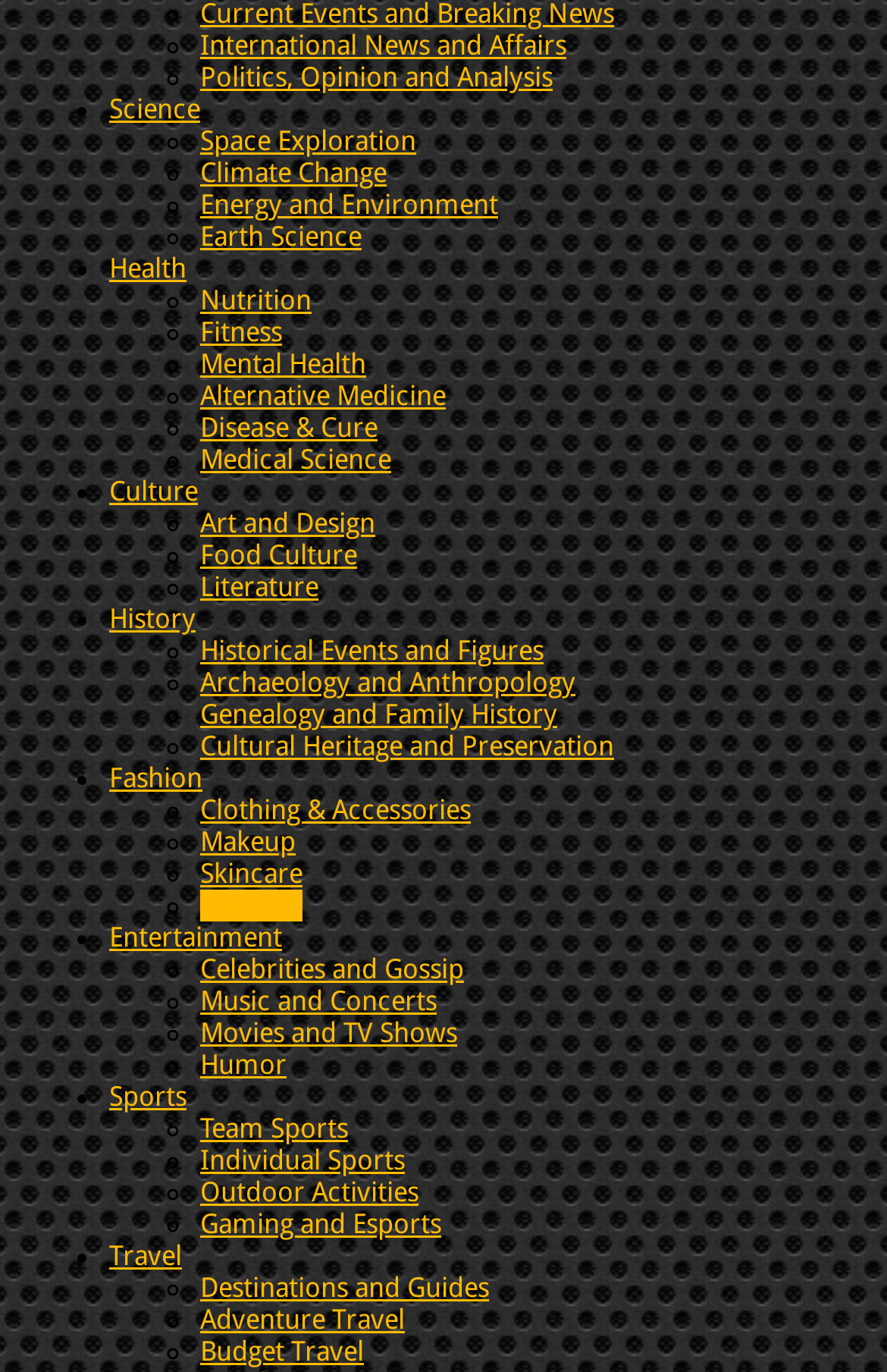How many categories are listed under the '•' marker?
Please provide a comprehensive and detailed answer to the question.

I counted the number of categories listed under the '•' marker, starting from 'Science' to 'Travel', and found 5 categories in total.